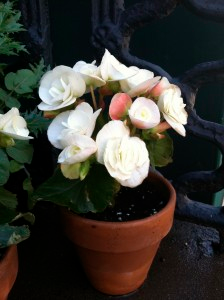Observe the image and answer the following question in detail: What color are the begonia flowers?

The caption describes the begonia flowers as having 'delicate white' color with 'subtle pink undertones', which suggests that the flowers are primarily white but have a hint of pink.